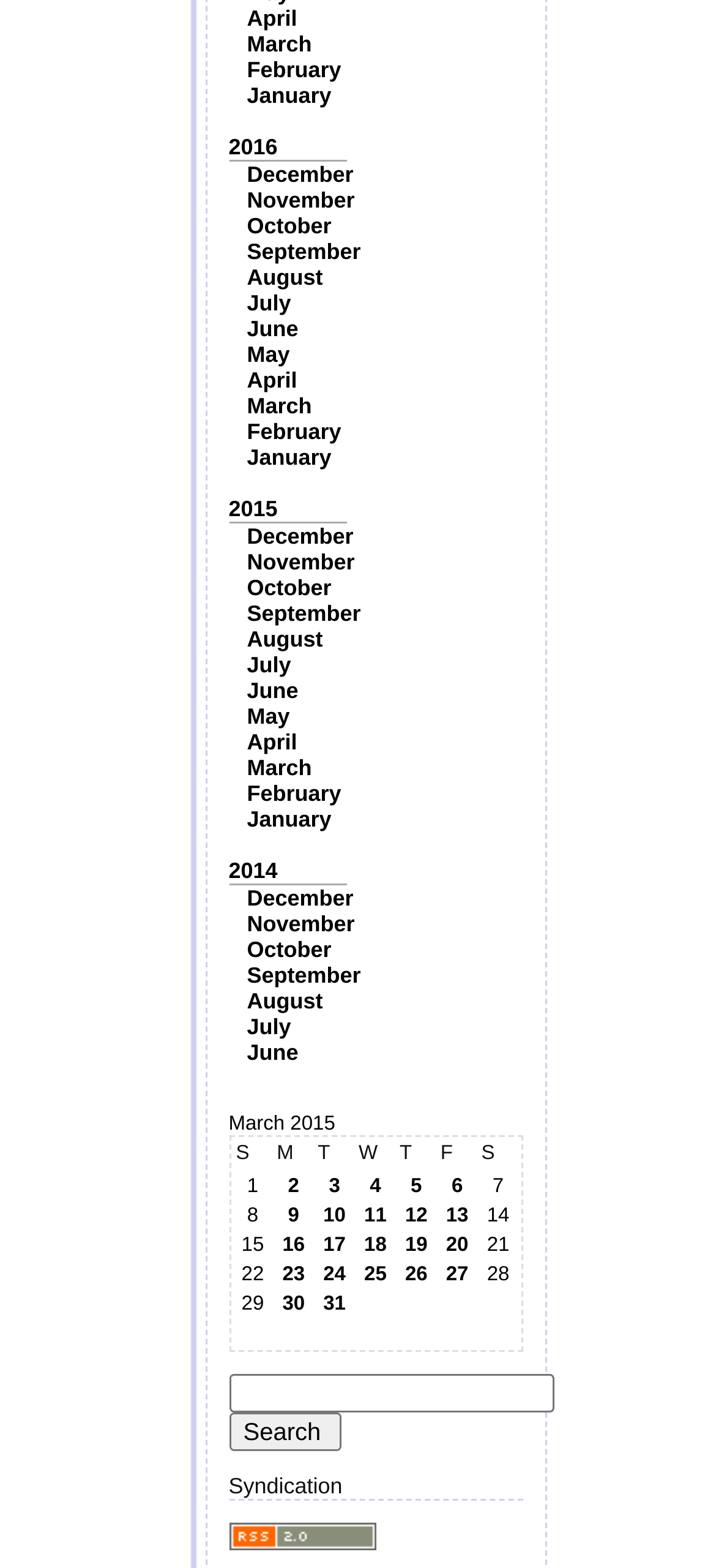Find the bounding box coordinates for the element that must be clicked to complete the instruction: "Click on 2016". The coordinates should be four float numbers between 0 and 1, indicated as [left, top, right, bottom].

[0.319, 0.086, 0.388, 0.102]